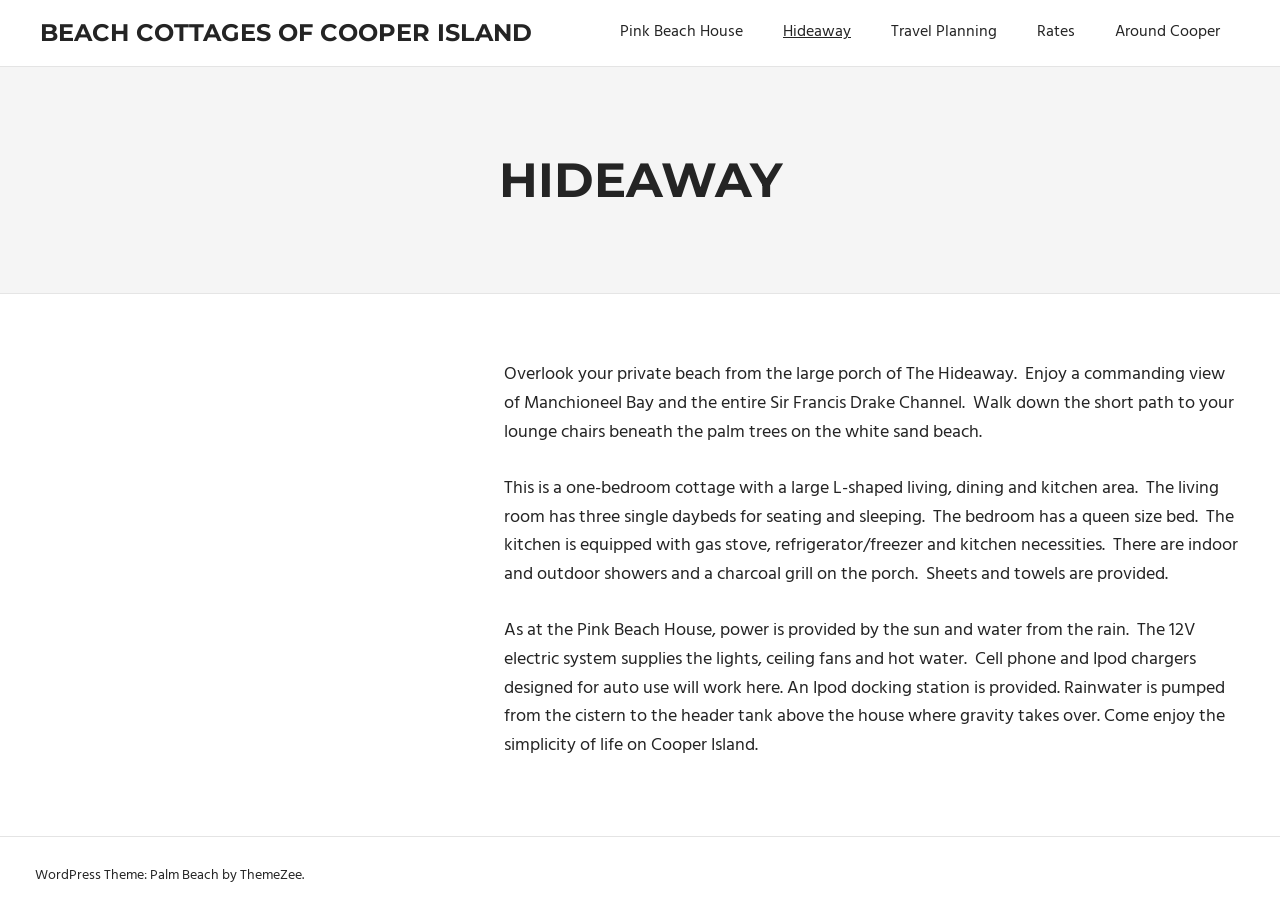What is the location of the beach chairs?
Please respond to the question with a detailed and well-explained answer.

According to the webpage content, the beach chairs are located beneath the palm trees on the white sand beach.